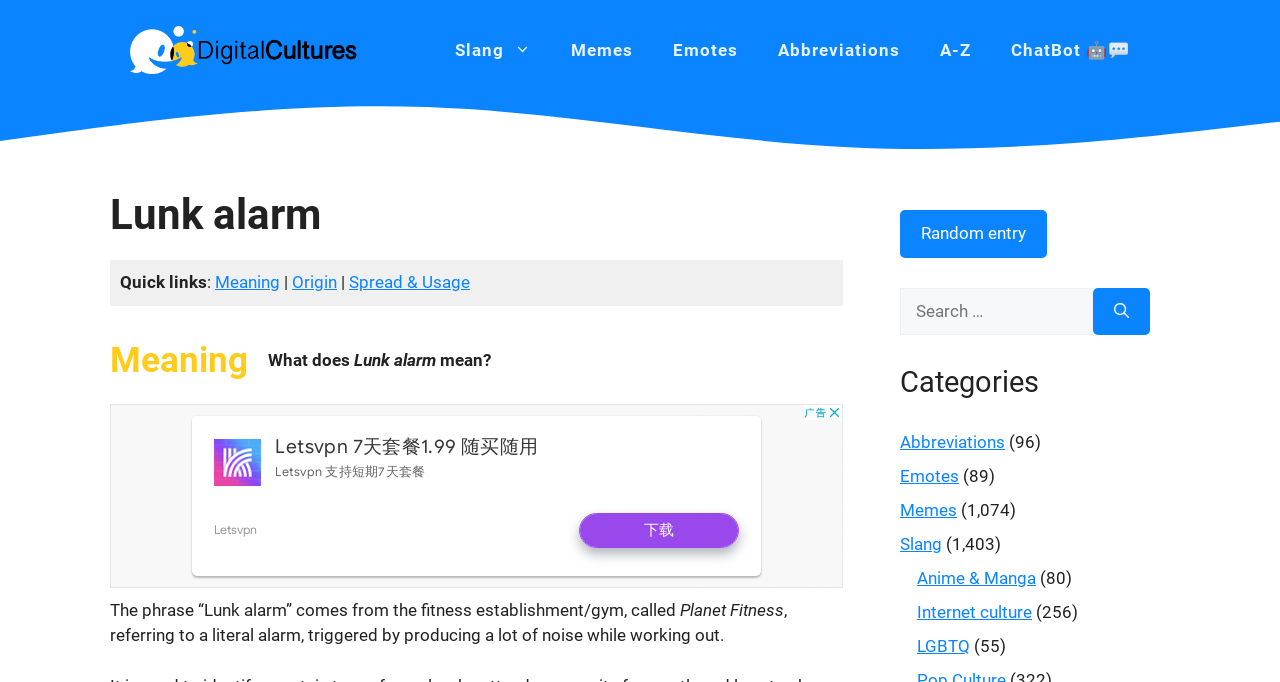Determine the bounding box coordinates for the region that must be clicked to execute the following instruction: "Search for a term".

[0.703, 0.422, 0.854, 0.491]